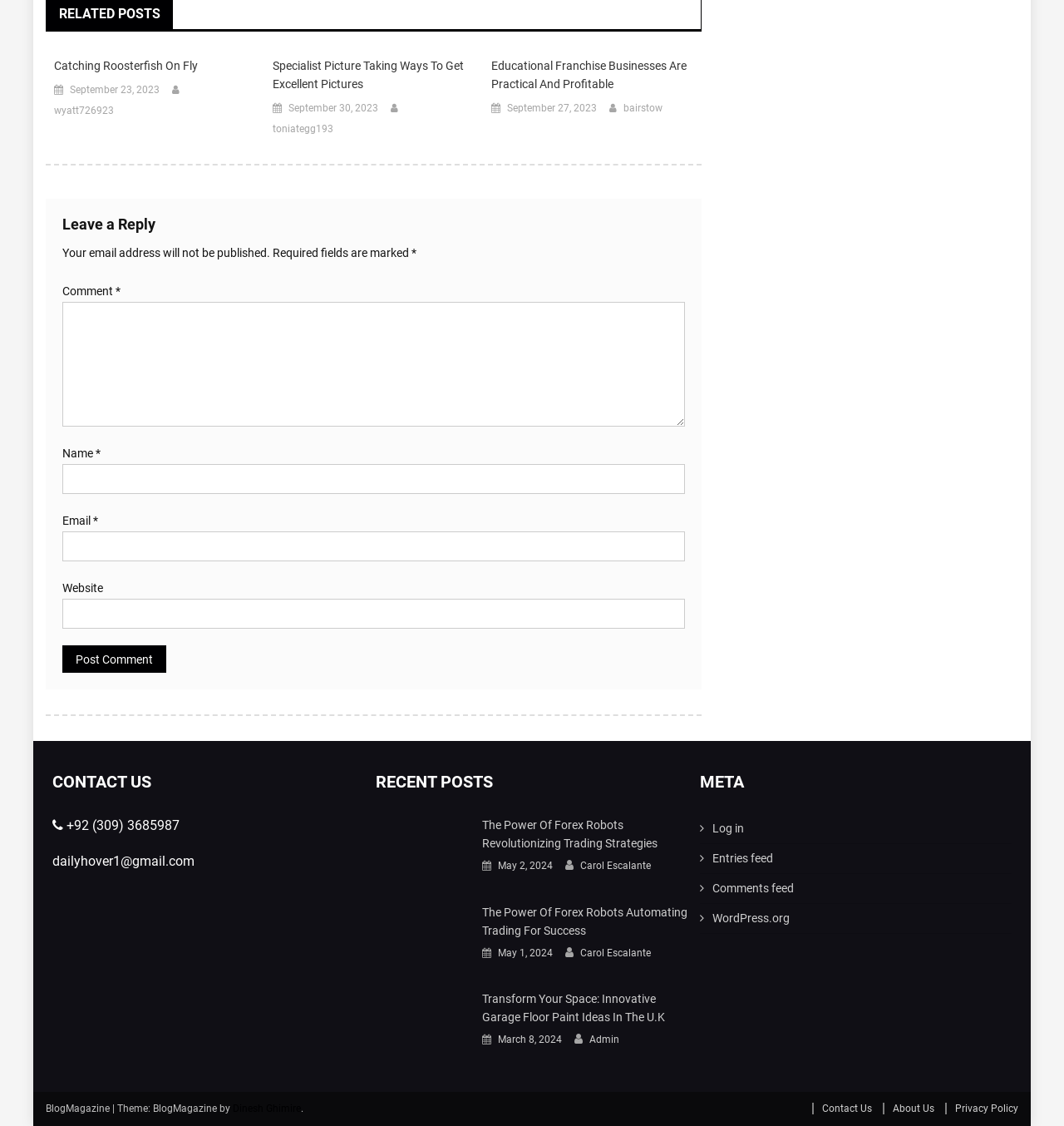Locate the bounding box coordinates of the area you need to click to fulfill this instruction: 'Log in'. The coordinates must be in the form of four float numbers ranging from 0 to 1: [left, top, right, bottom].

[0.658, 0.723, 0.951, 0.75]